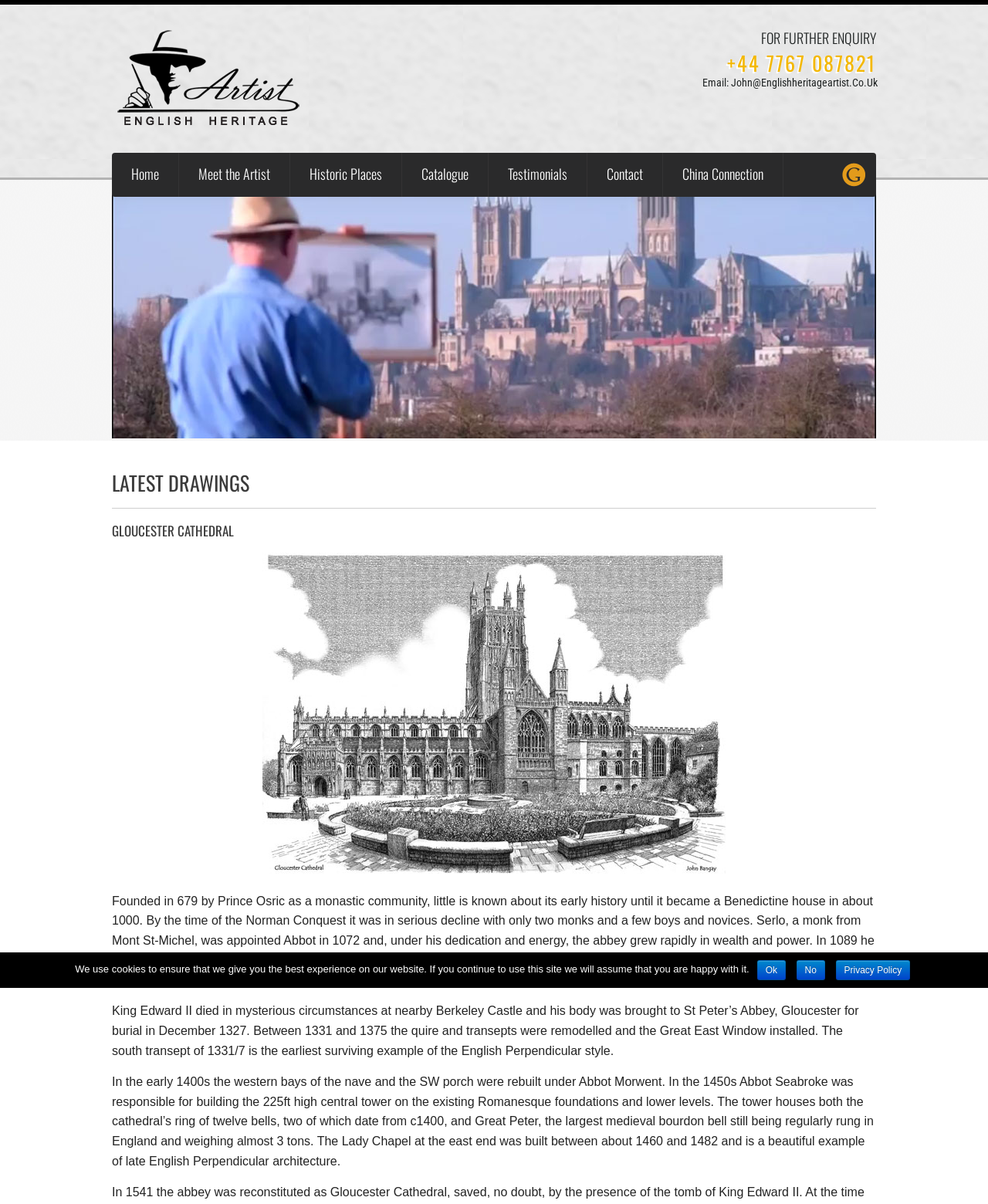Produce an elaborate caption capturing the essence of the webpage.

The webpage is about John Bangay, an artist, and his latest drawings. At the top left, there is a small image and a link. Below the image, there is a navigation menu with links to different sections of the website, including "Home", "Meet the Artist", "Historic Places", "Catalogue", "Testimonials", "Contact", and "China Connection".

On the right side of the navigation menu, there is a section with contact information, including a phone number and an email address. Below this section, there is a large image of Lincoln Cathedral.

The main content of the webpage is divided into sections, each with a heading. The first section is titled "LATEST DRAWINGS" and is followed by a section about Gloucester Cathedral, which includes a heading, a link to more information, and an image of the cathedral. Below the image, there are three paragraphs of text that provide historical information about the cathedral.

At the bottom of the webpage, there is a notice about the use of cookies on the website, with links to "Ok", "No", and "Privacy Policy".